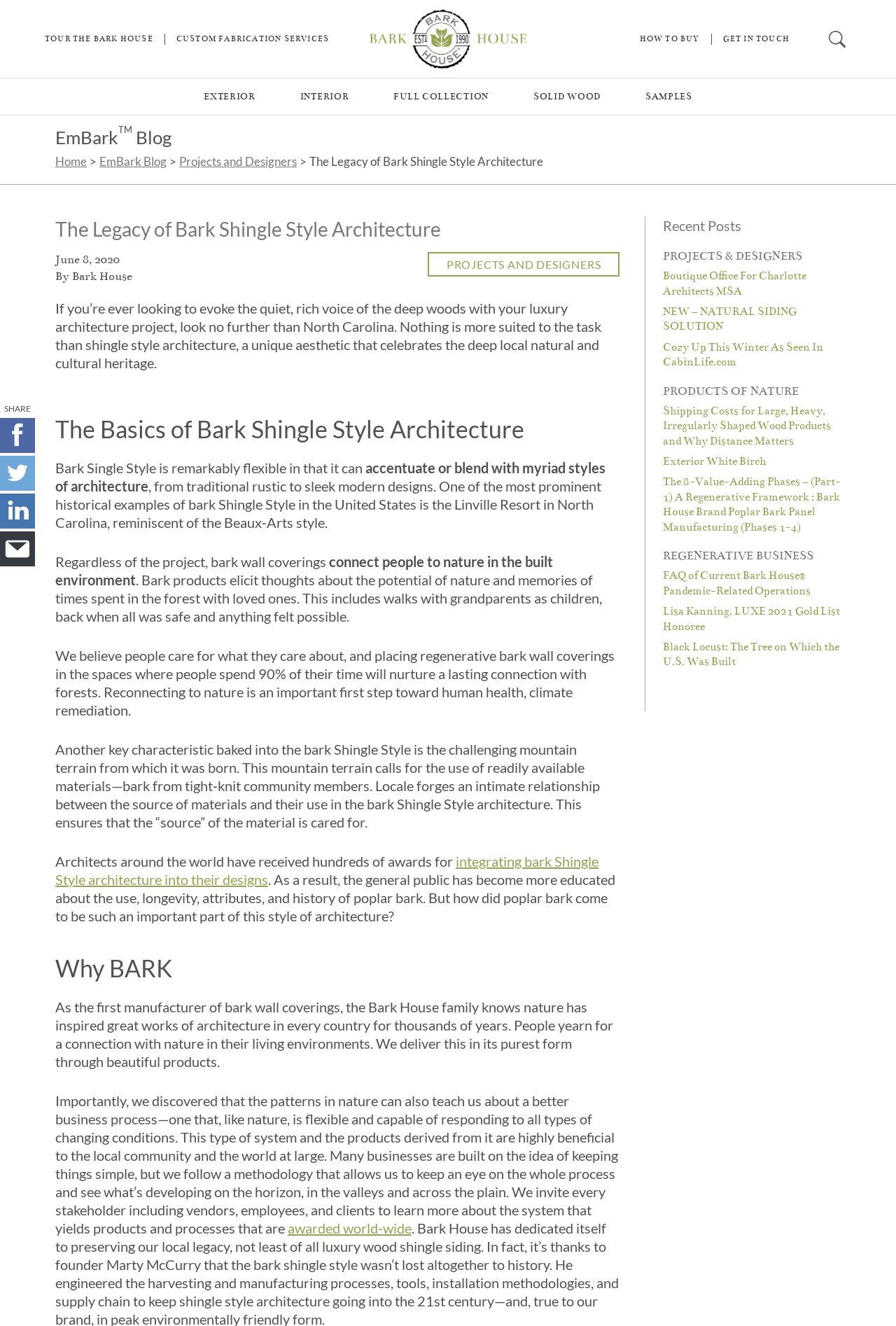Reply to the question with a brief word or phrase: What is the text of the first link on the webpage?

TOUR THE BARK HOUSE